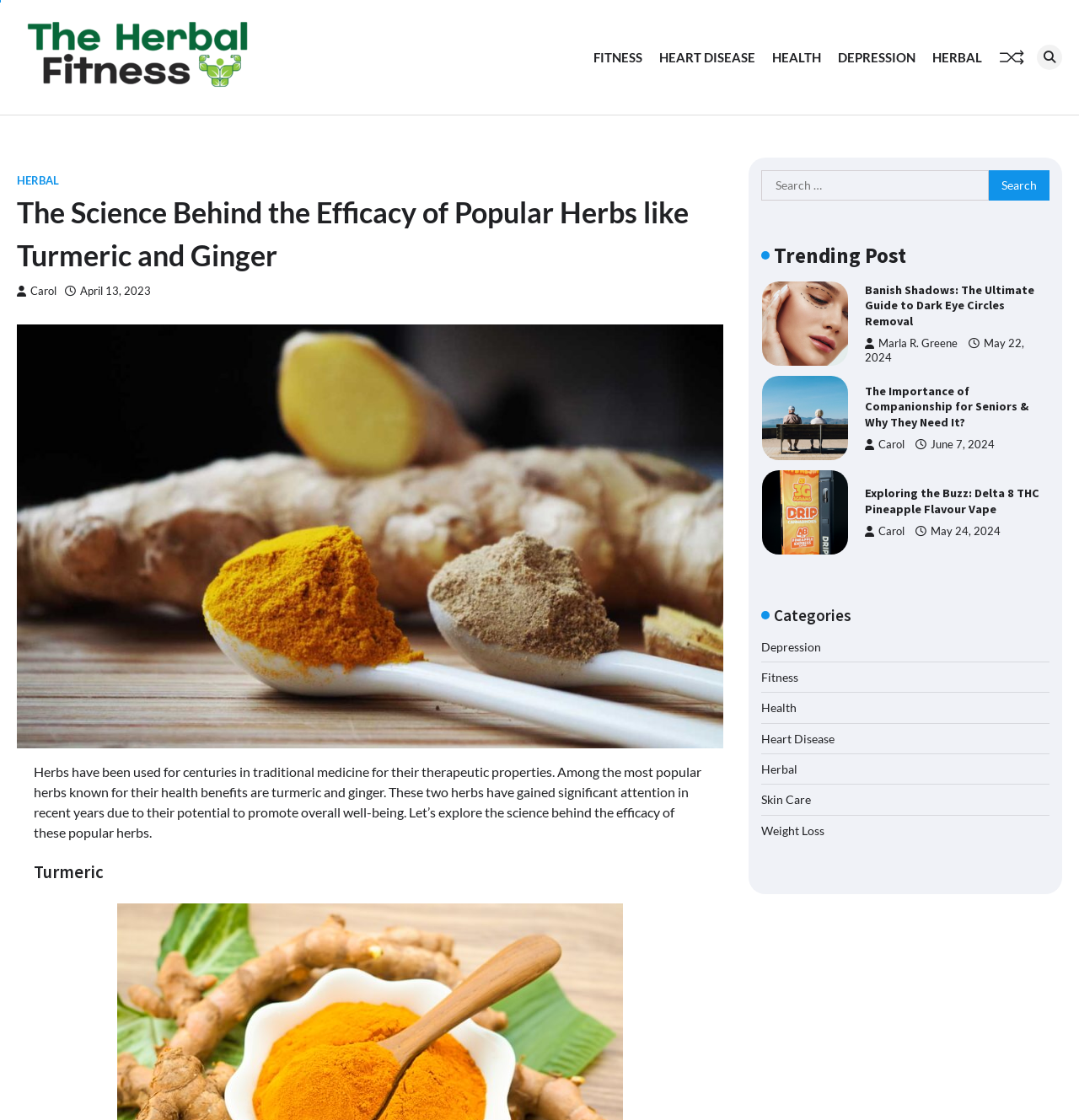Locate the bounding box coordinates of the area to click to fulfill this instruction: "Browse the category of Herbal". The bounding box should be presented as four float numbers between 0 and 1, in the order [left, top, right, bottom].

[0.864, 0.035, 0.91, 0.067]